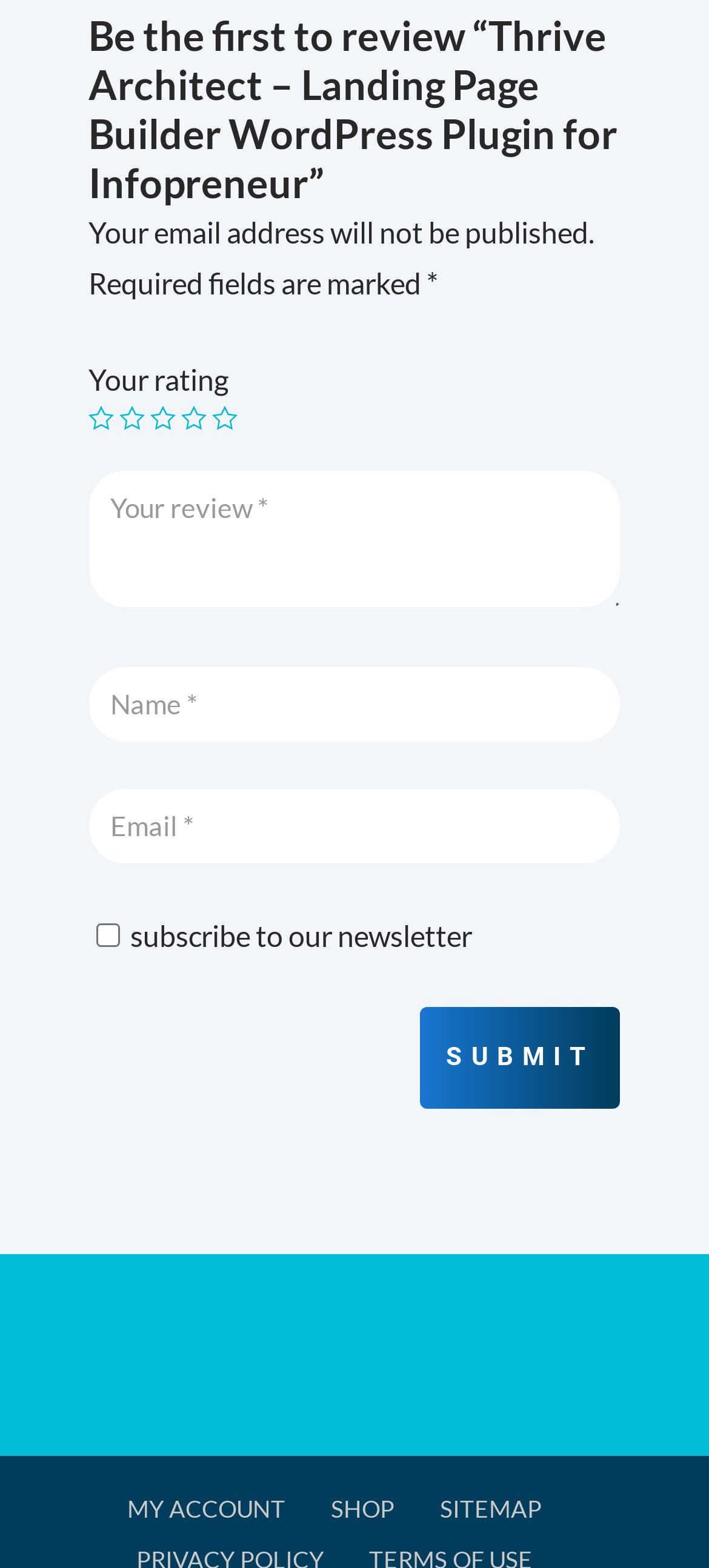Determine the bounding box coordinates of the region that needs to be clicked to achieve the task: "Rate the product".

[0.125, 0.258, 0.161, 0.275]